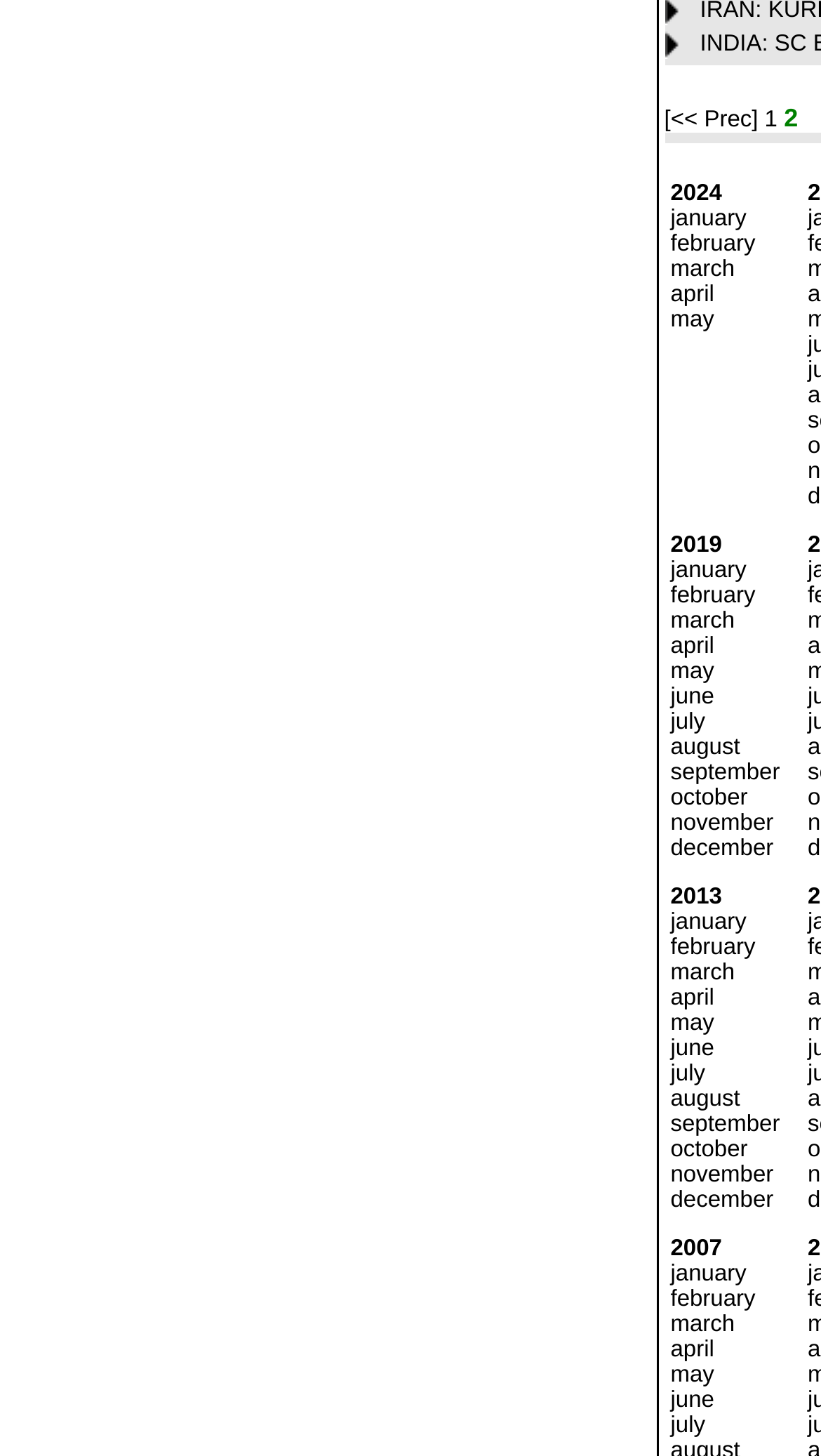Please find and report the bounding box coordinates of the element to click in order to perform the following action: "Click on MACHINE A SOUS GRATUITE". The coordinates should be expressed as four float numbers between 0 and 1, in the format [left, top, right, bottom].

None